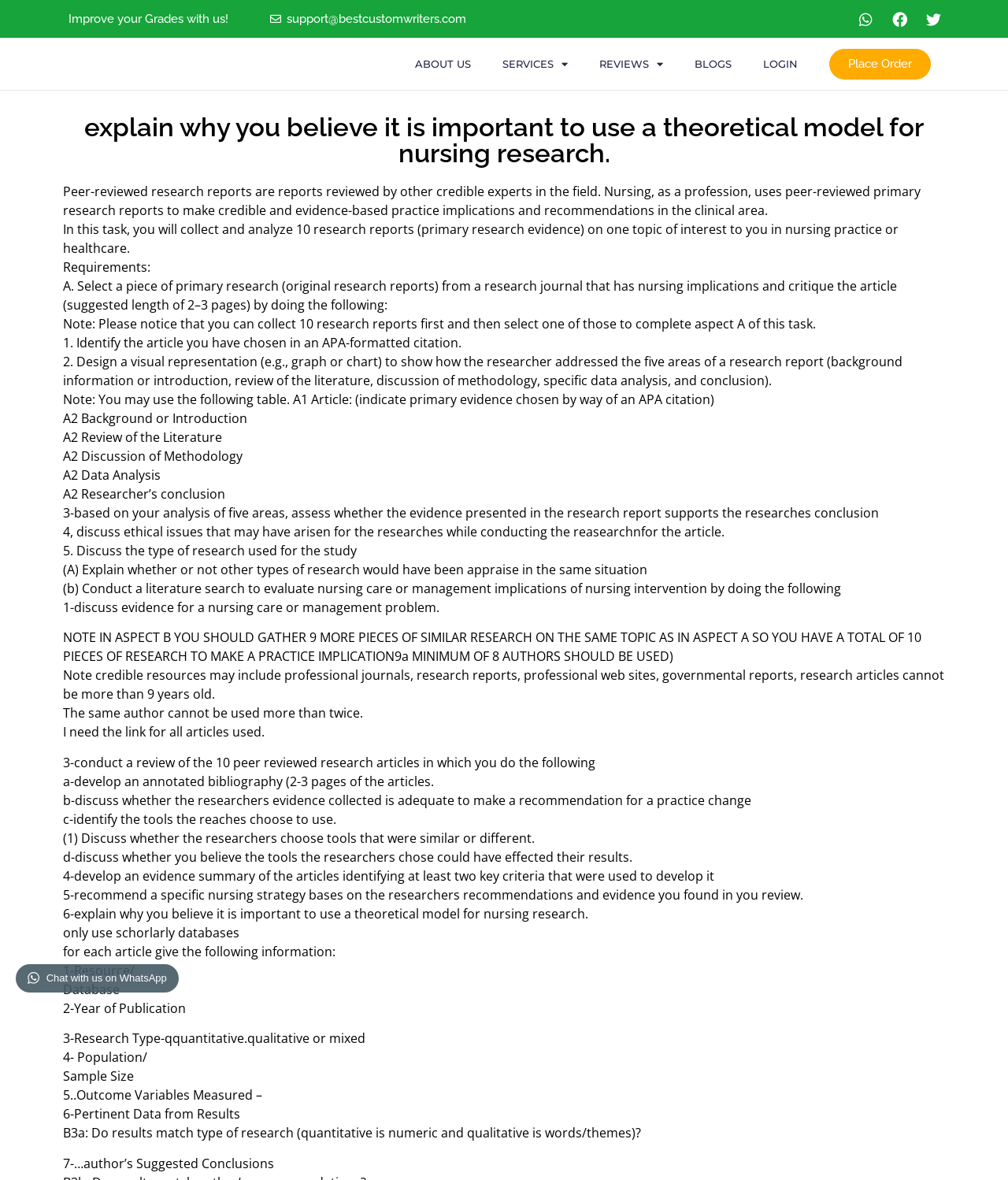Show the bounding box coordinates for the HTML element as described: "Services".

[0.483, 0.039, 0.579, 0.069]